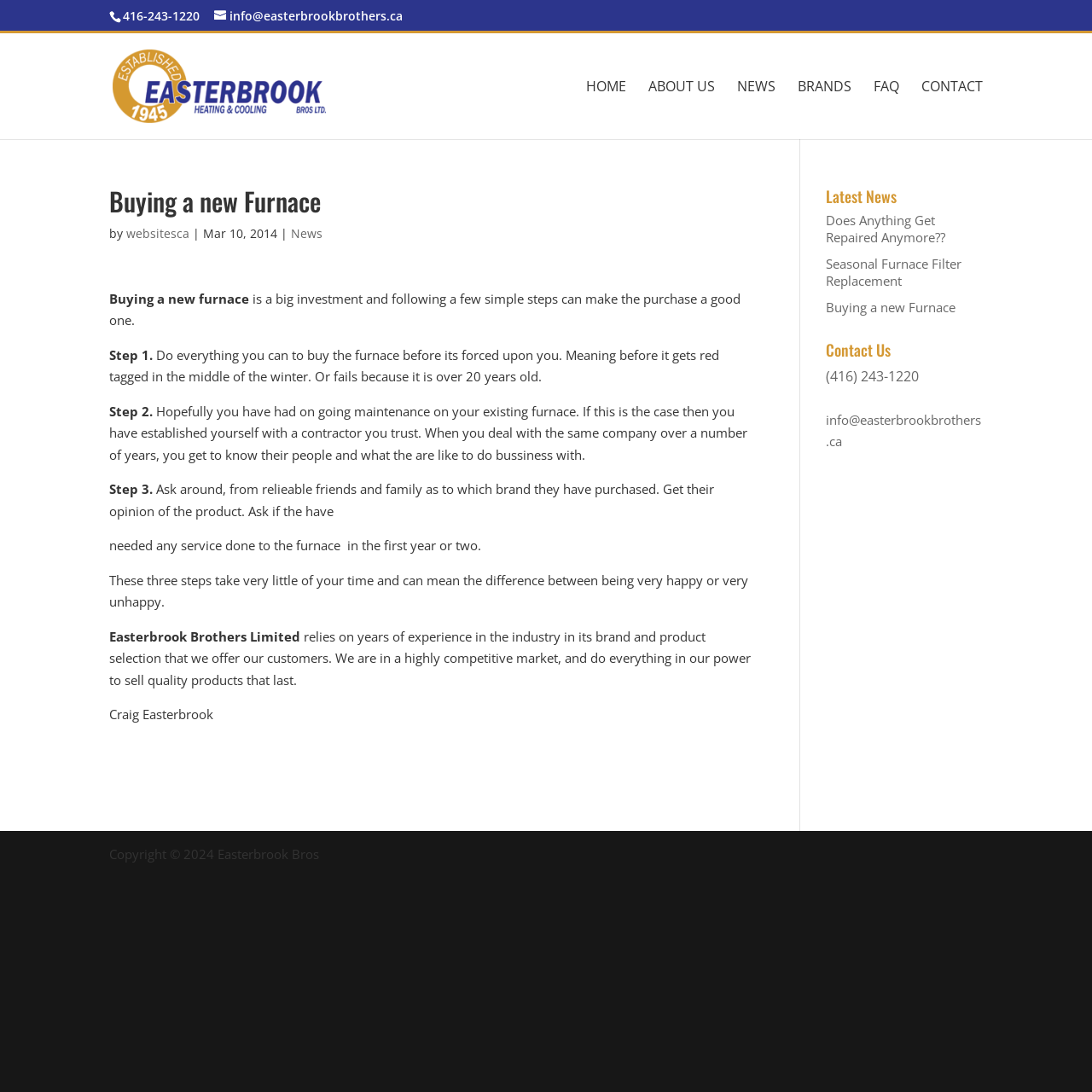Locate the bounding box of the UI element defined by this description: "Seasonal Furnace Filter Replacement". The coordinates should be given as four float numbers between 0 and 1, formatted as [left, top, right, bottom].

[0.756, 0.234, 0.881, 0.264]